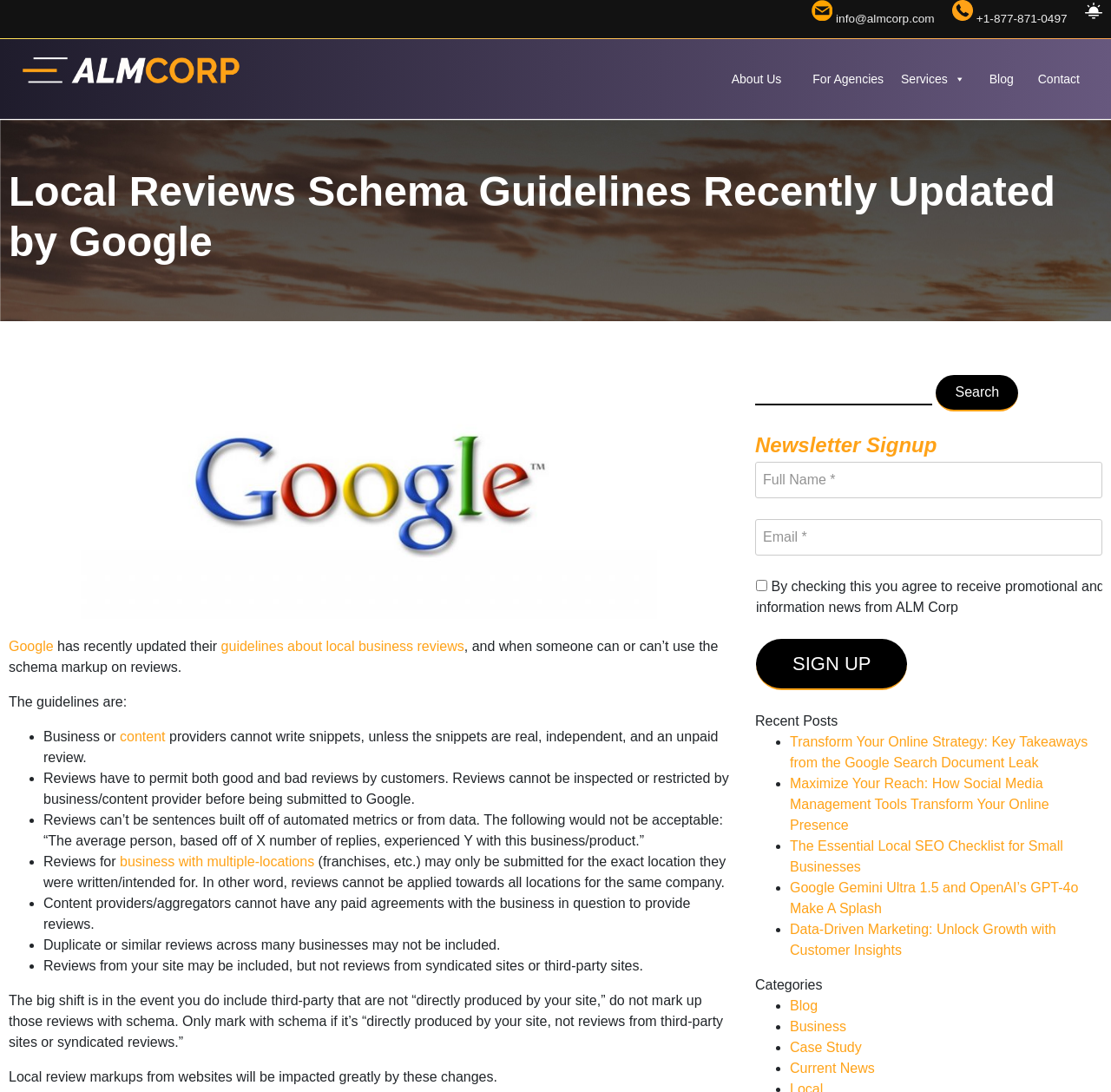What type of reviews are not acceptable according to the guidelines?
We need a detailed and exhaustive answer to the question. Please elaborate.

The webpage lists several guidelines for reviews, including that reviews can’t be sentences built off of automated metrics or from data, making this type of review not acceptable.